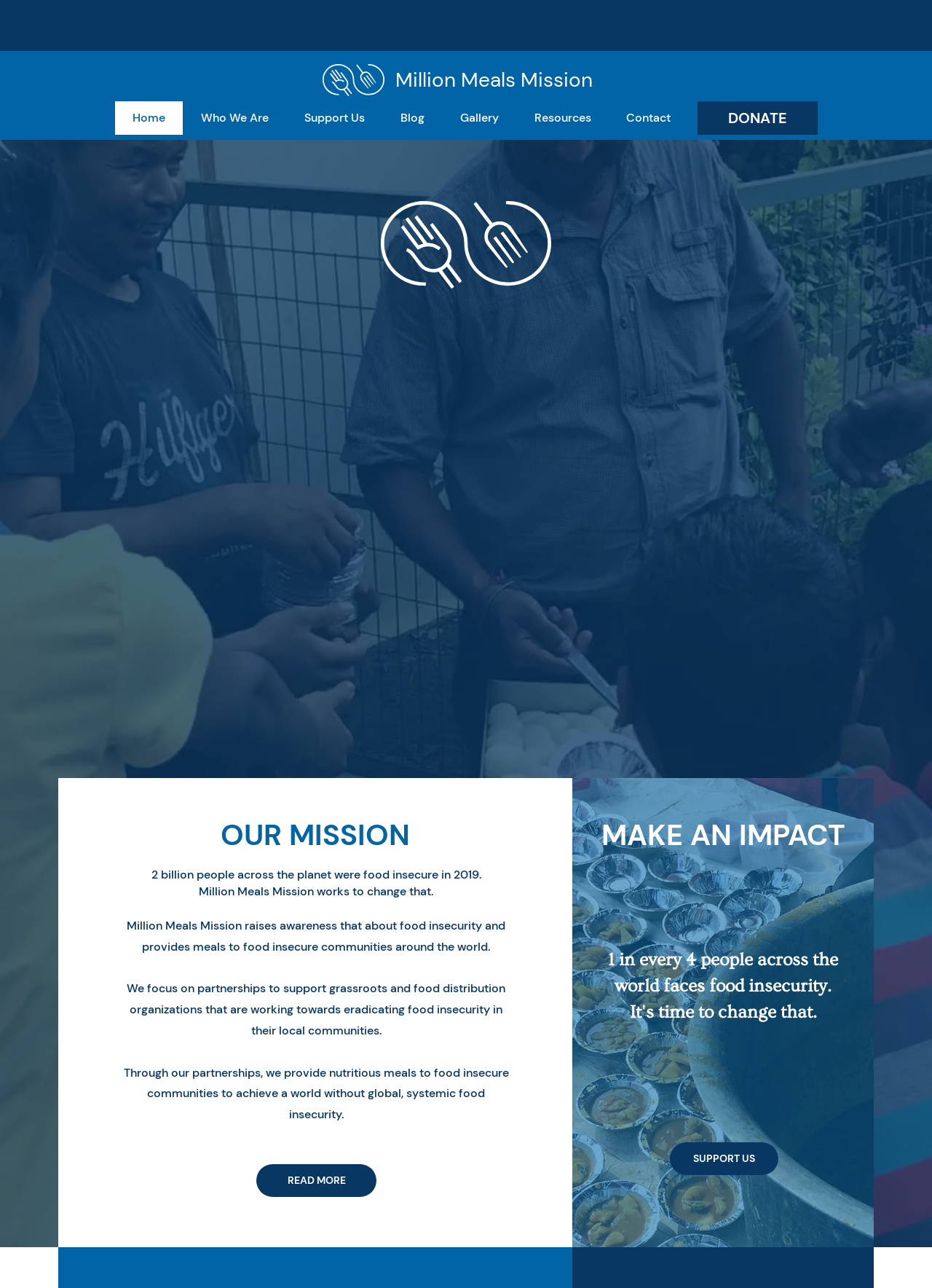Please determine the bounding box of the UI element that matches this description: Support Us. The coordinates should be given as (top-left x, top-left y, bottom-right x, bottom-right y), with all values between 0 and 1.

[0.307, 0.079, 0.41, 0.105]